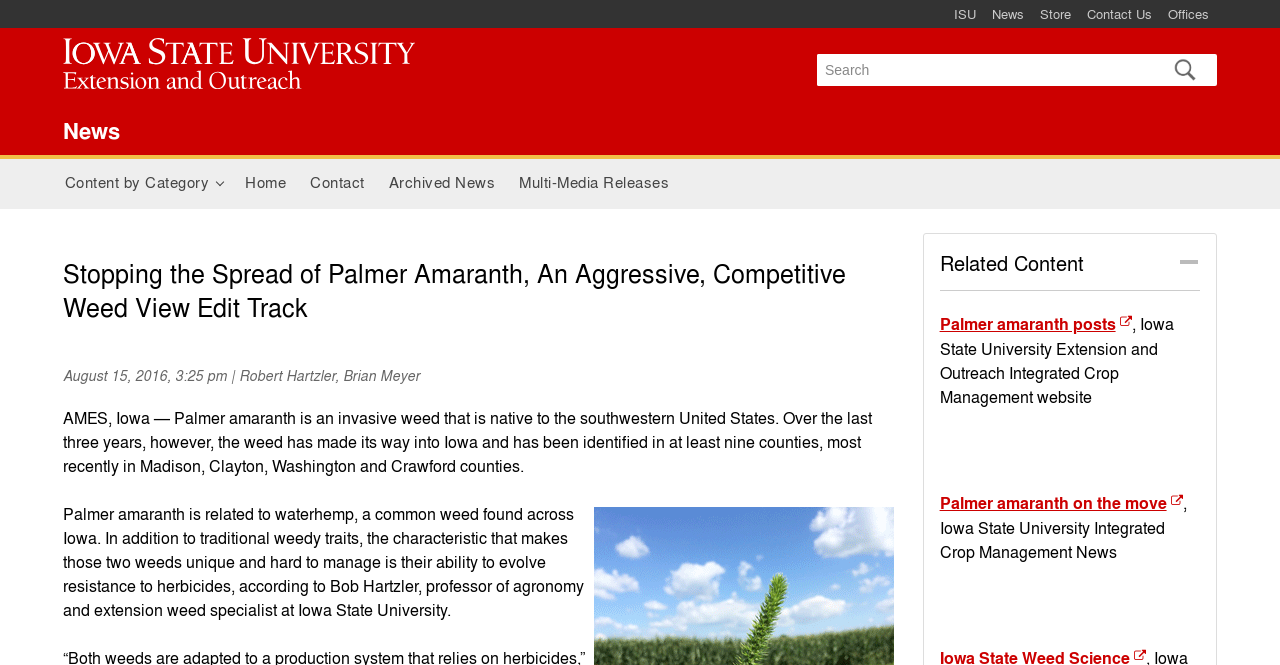What is the purpose of the search form on this webpage?
Using the image, answer in one word or phrase.

To search for content